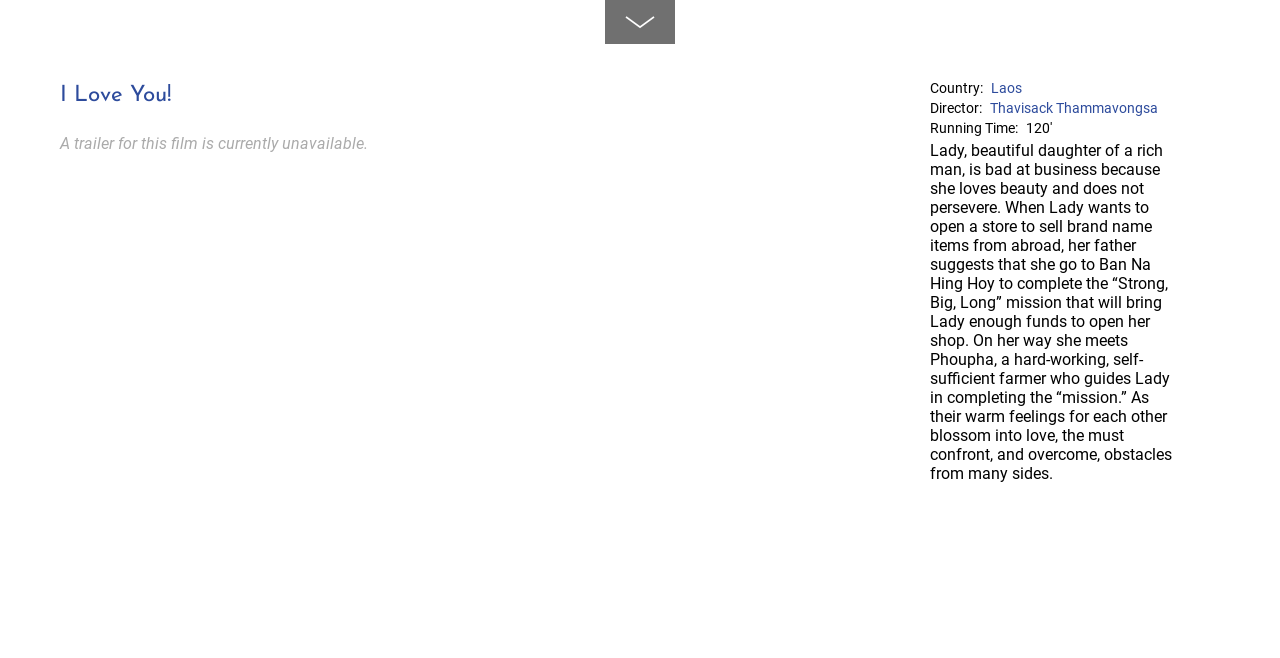Determine the bounding box for the UI element described here: "PRIVACY".

None